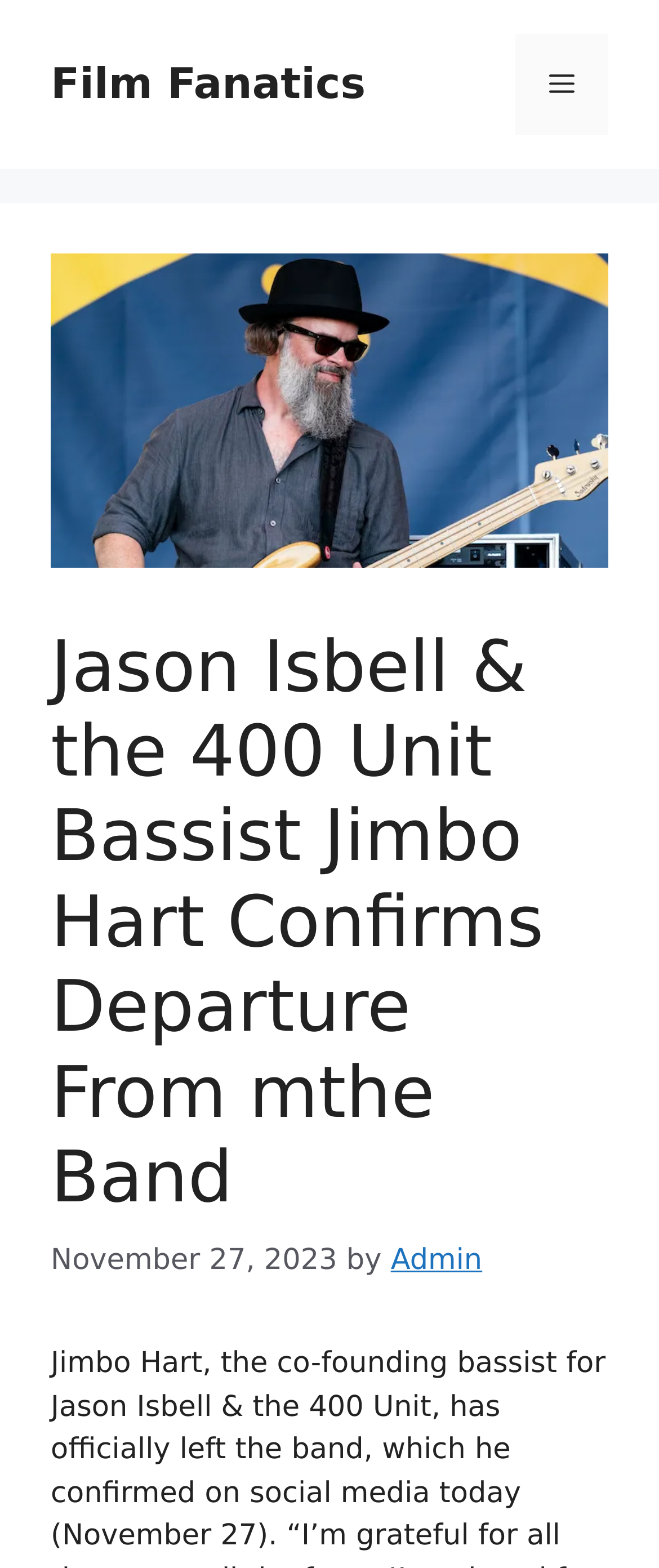Please predict the bounding box coordinates (top-left x, top-left y, bottom-right x, bottom-right y) for the UI element in the screenshot that fits the description: Admin

[0.593, 0.793, 0.732, 0.815]